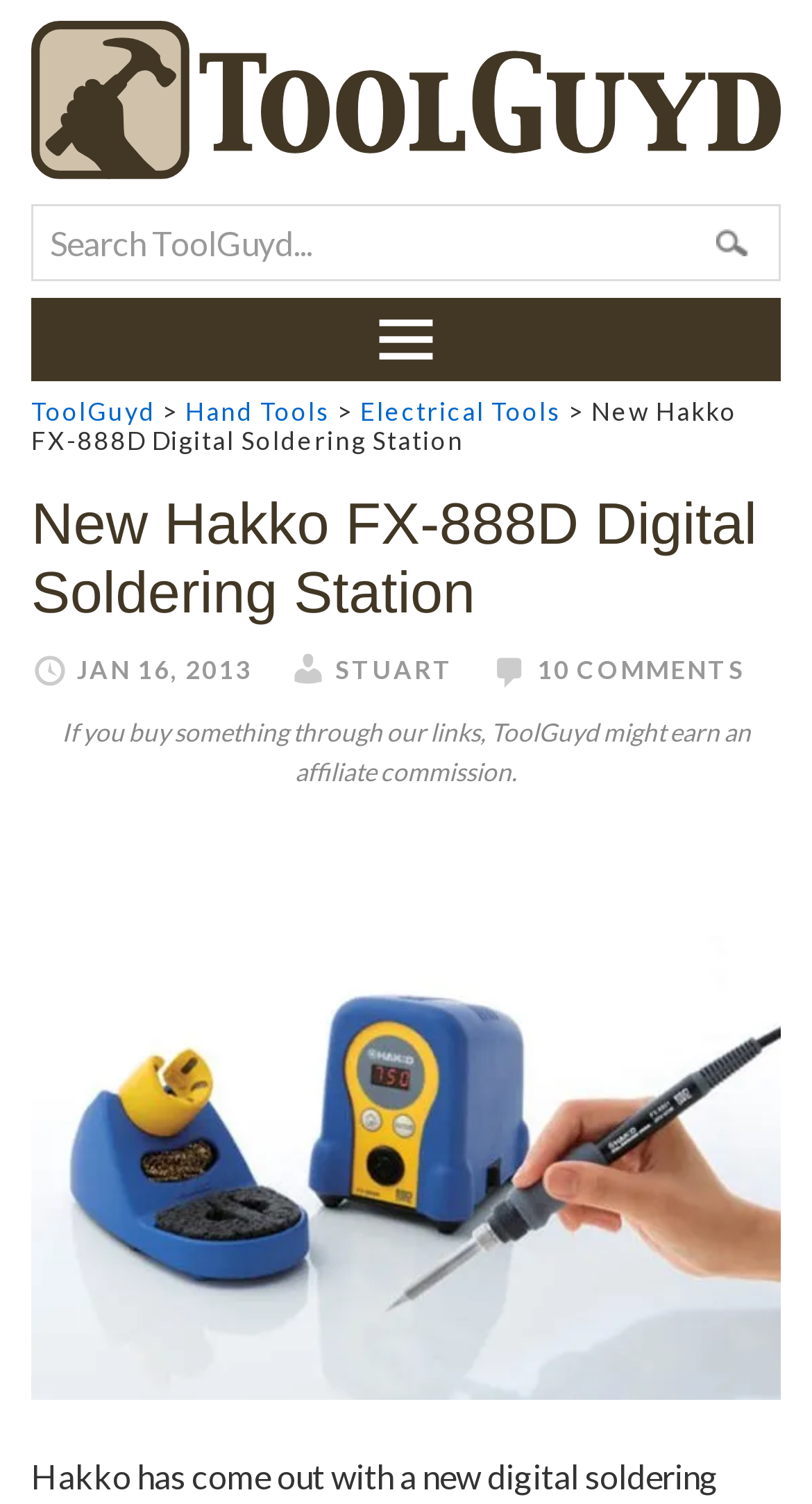What type of tool is being reviewed?
Provide a concise answer using a single word or phrase based on the image.

Soldering Station